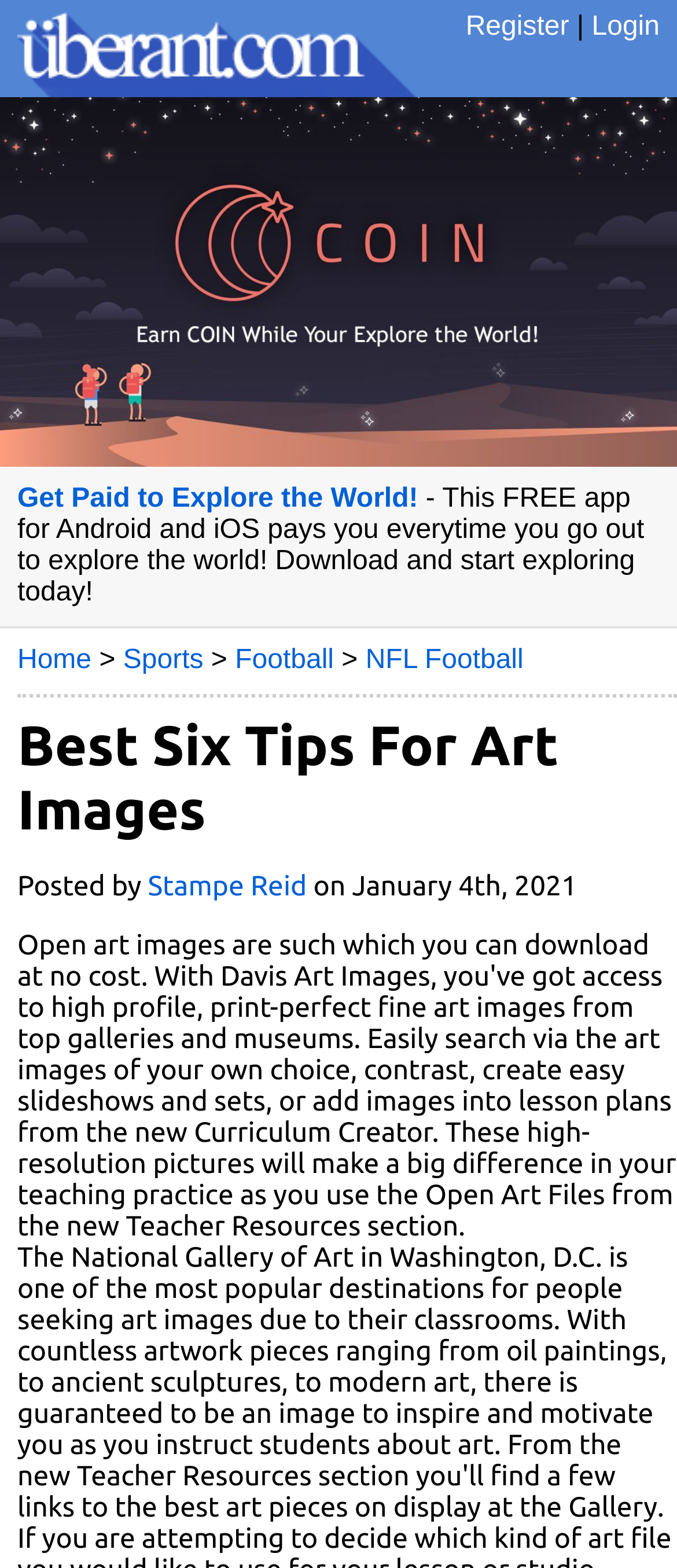Please identify the bounding box coordinates of the element I should click to complete this instruction: 'Read the article by Stampe Reid'. The coordinates should be given as four float numbers between 0 and 1, like this: [left, top, right, bottom].

[0.218, 0.556, 0.453, 0.576]